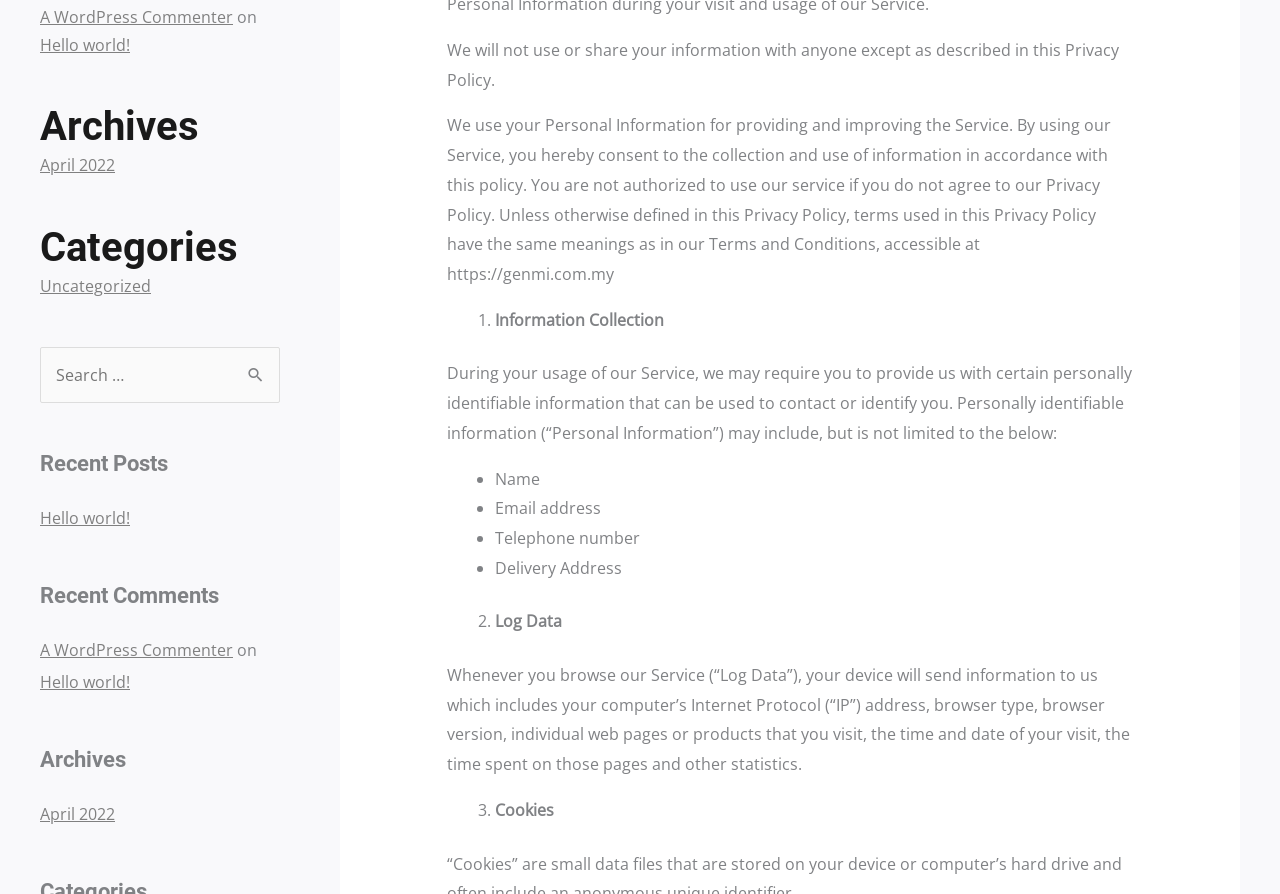Give the bounding box coordinates for this UI element: "Fundamental Legal Rights". The coordinates should be four float numbers between 0 and 1, arranged as [left, top, right, bottom].

None